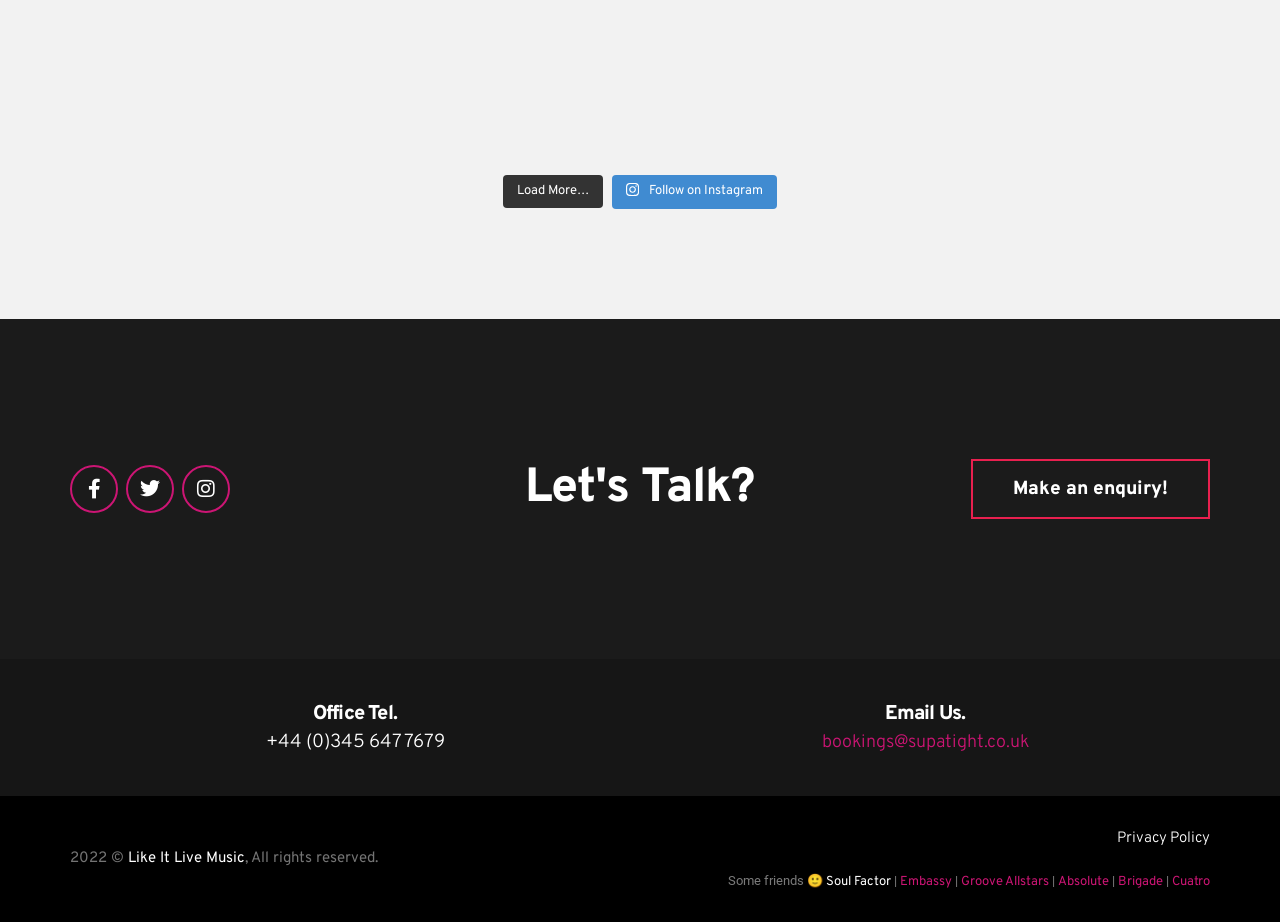Please respond to the question using a single word or phrase:
What is the name of the band?

Supatight